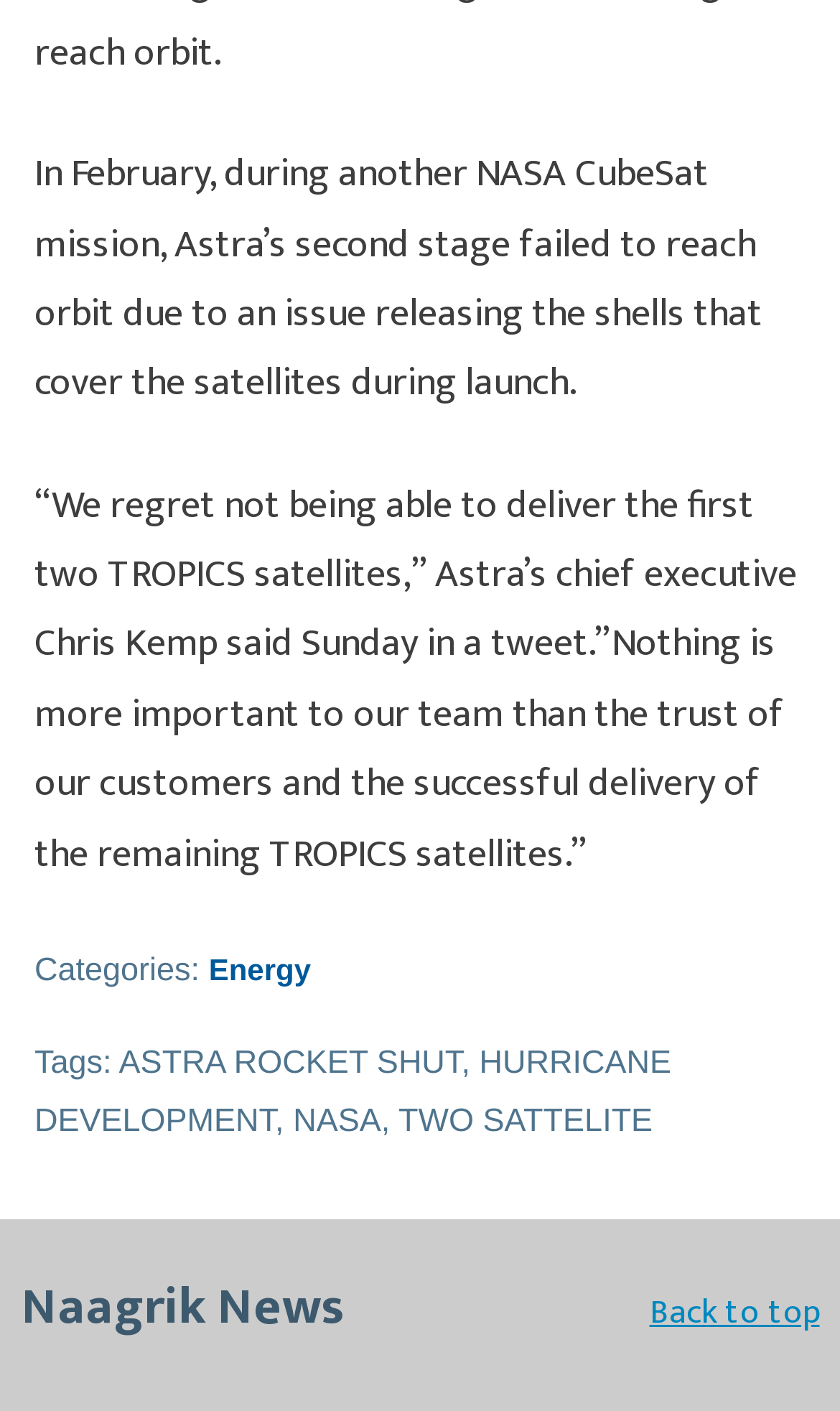Provide a short answer to the following question with just one word or phrase: How many satellites are mentioned in the article?

Two